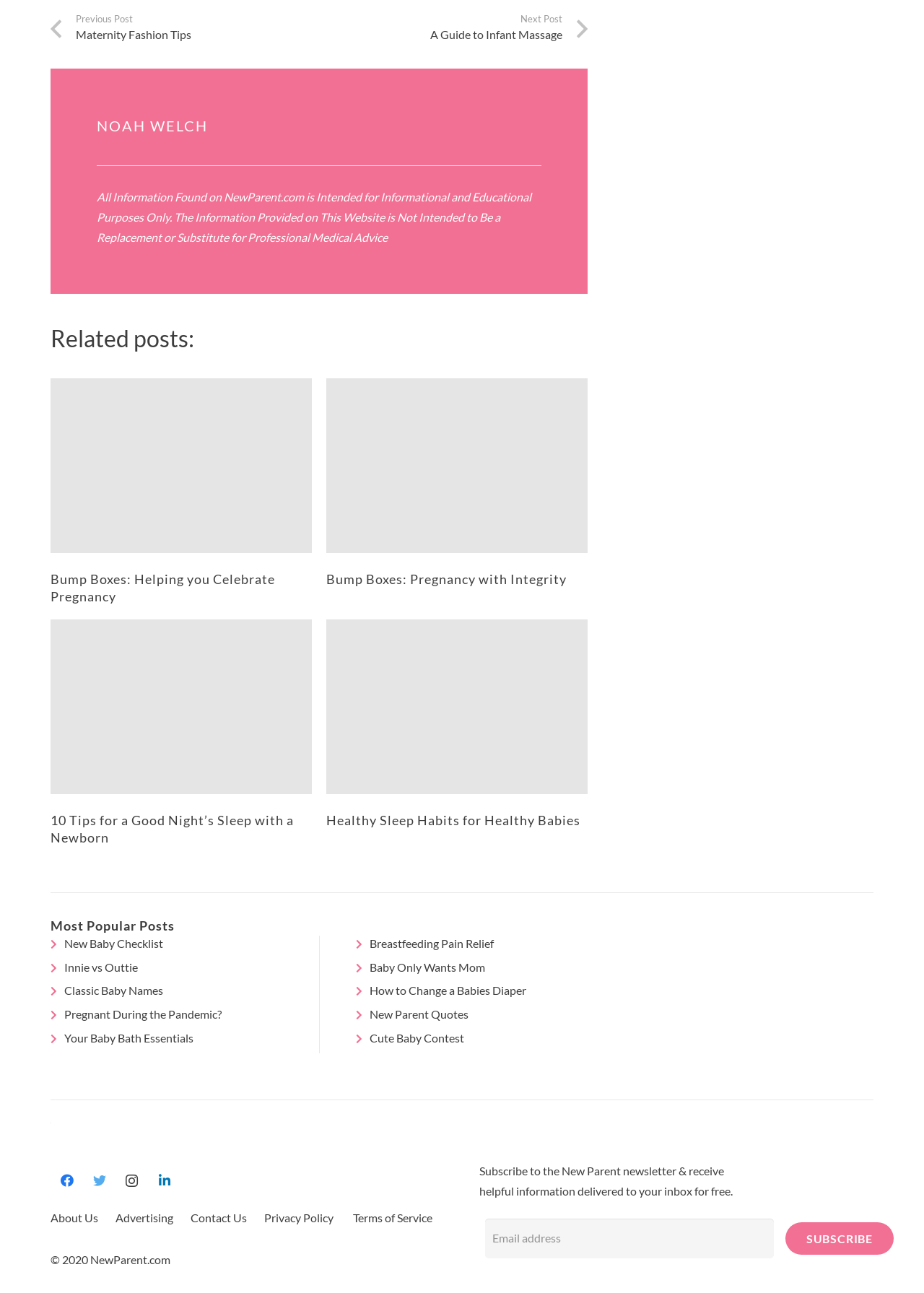Use a single word or phrase to answer the question: How can users subscribe to the newsletter?

By entering email address and clicking Subscribe